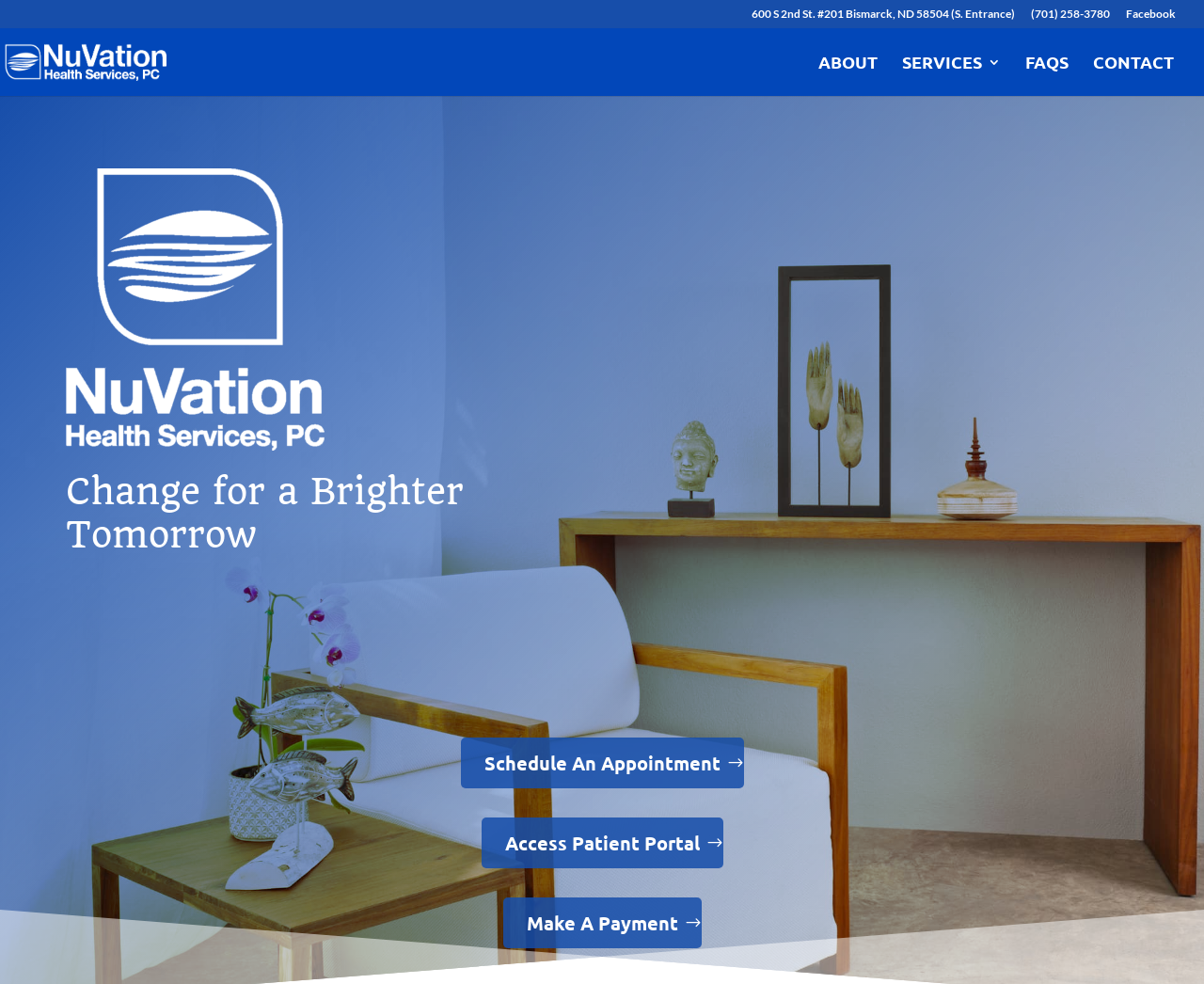Given the description of a UI element: "(701) 258-3780", identify the bounding box coordinates of the matching element in the webpage screenshot.

[0.856, 0.009, 0.922, 0.029]